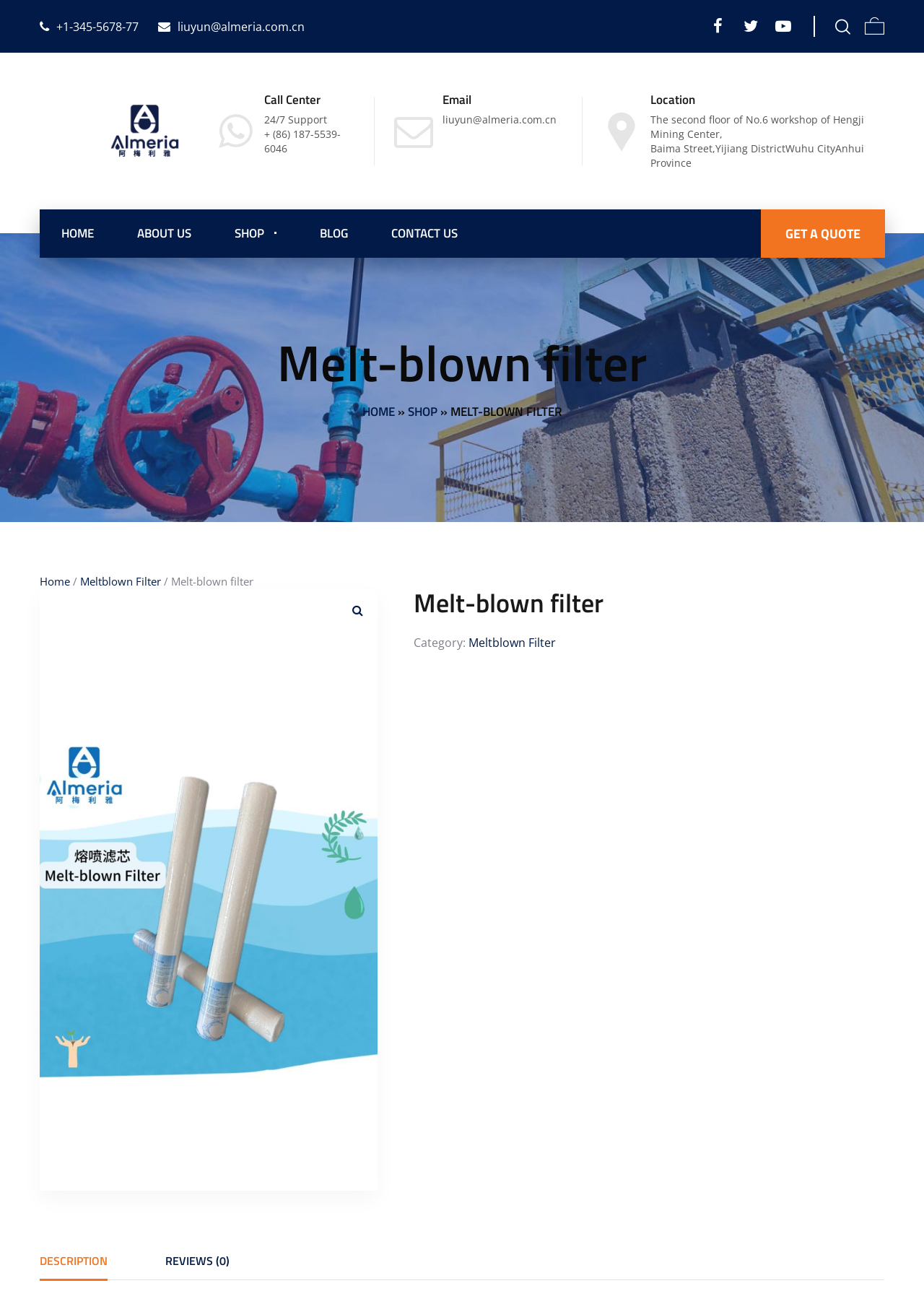Respond to the question below with a single word or phrase:
What is the phone number of the call center?

+1-345-5678-77